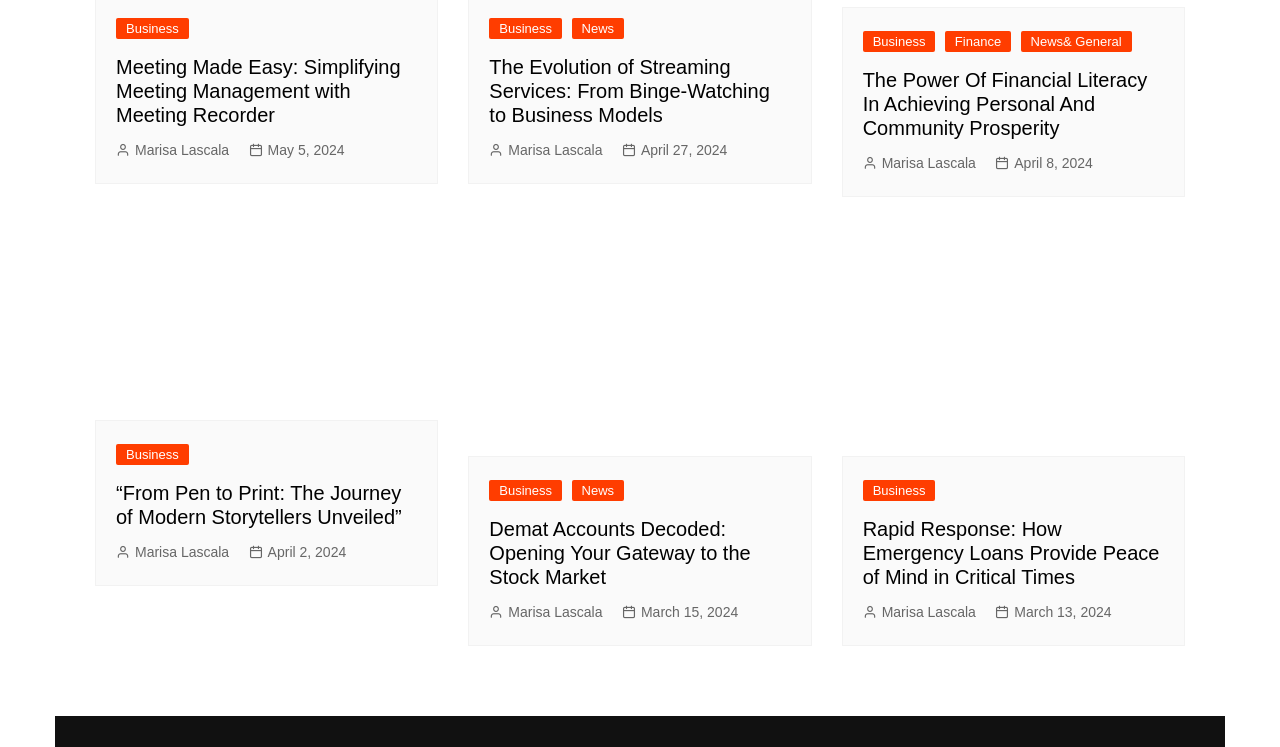Predict the bounding box of the UI element that fits this description: "Business".

[0.382, 0.024, 0.439, 0.052]